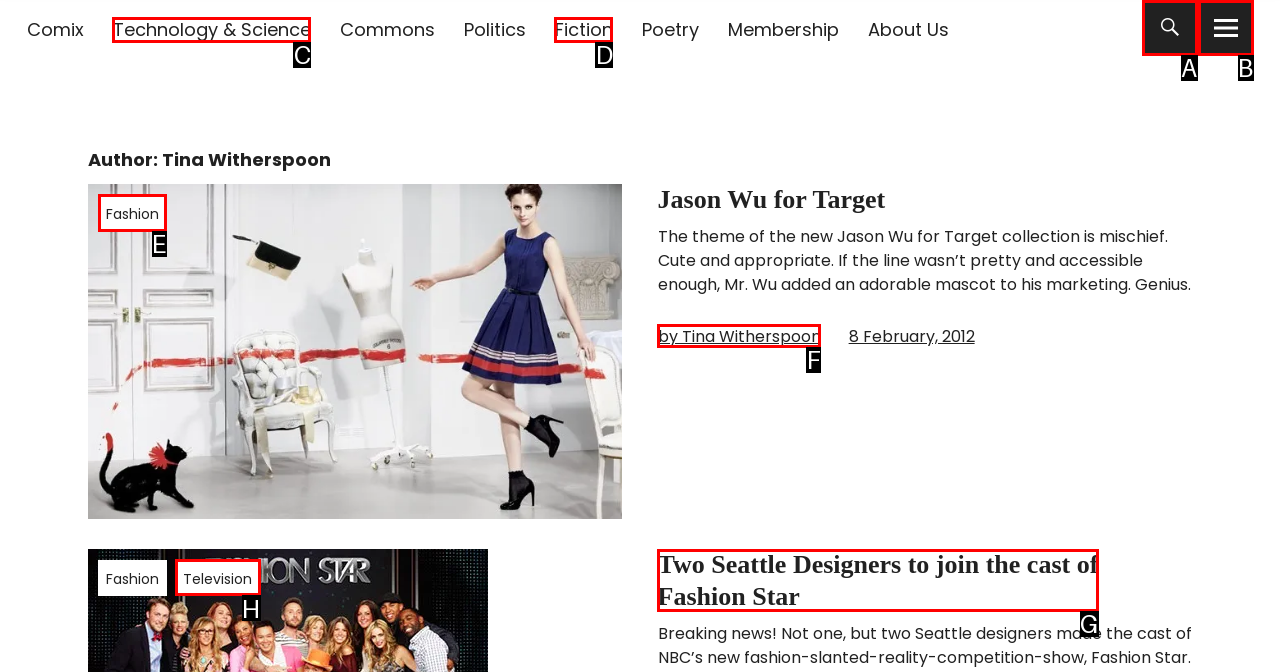Select the letter of the UI element you need to click to complete this task: Explore the Fashion category.

E